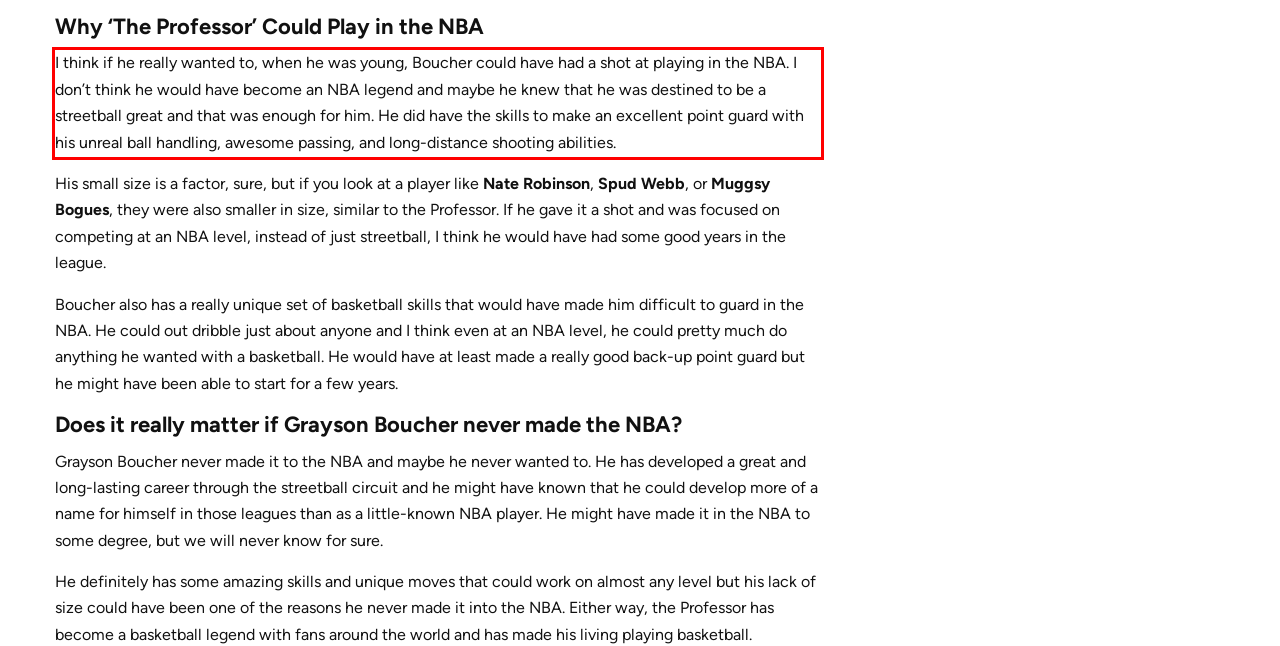Look at the provided screenshot of the webpage and perform OCR on the text within the red bounding box.

I think if he really wanted to, when he was young, Boucher could have had a shot at playing in the NBA. I don’t think he would have become an NBA legend and maybe he knew that he was destined to be a streetball great and that was enough for him. He did have the skills to make an excellent point guard with his unreal ball handling, awesome passing, and long-distance shooting abilities.